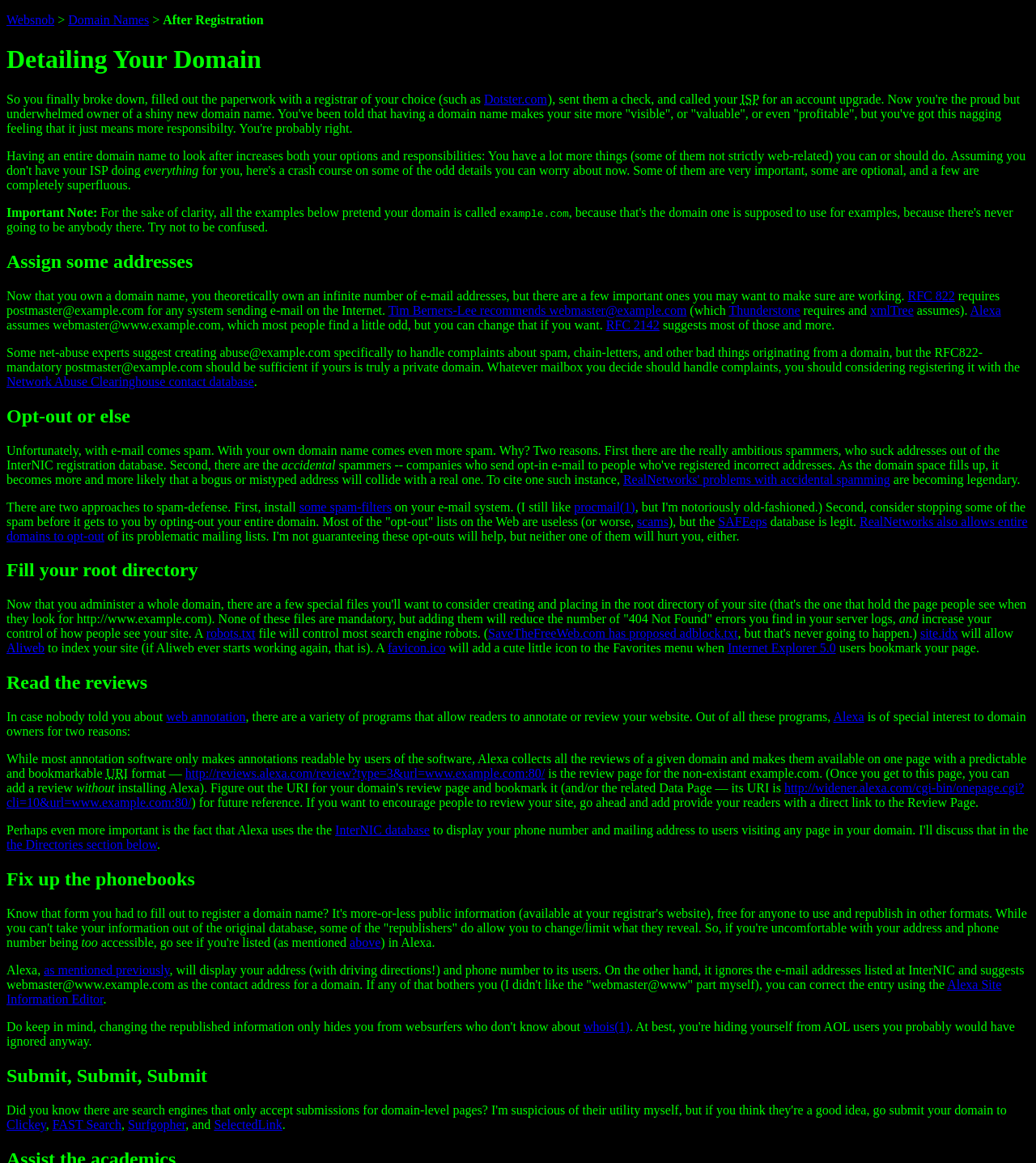Predict the bounding box coordinates for the UI element described as: "as mentioned previously". The coordinates should be four float numbers between 0 and 1, presented as [left, top, right, bottom].

[0.042, 0.828, 0.164, 0.84]